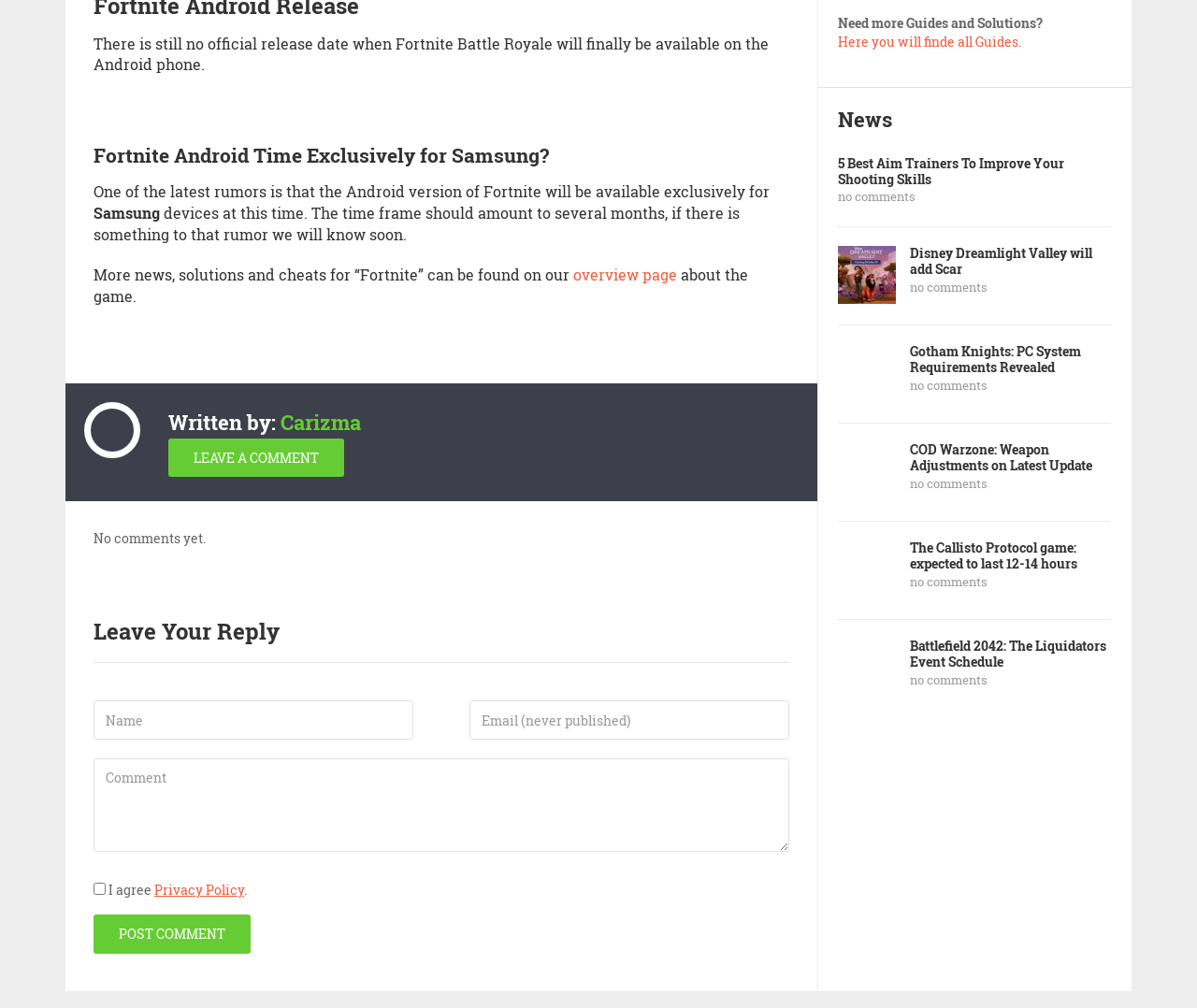Highlight the bounding box coordinates of the element that should be clicked to carry out the following instruction: "Post a comment". The coordinates must be given as four float numbers ranging from 0 to 1, i.e., [left, top, right, bottom].

[0.078, 0.908, 0.209, 0.947]